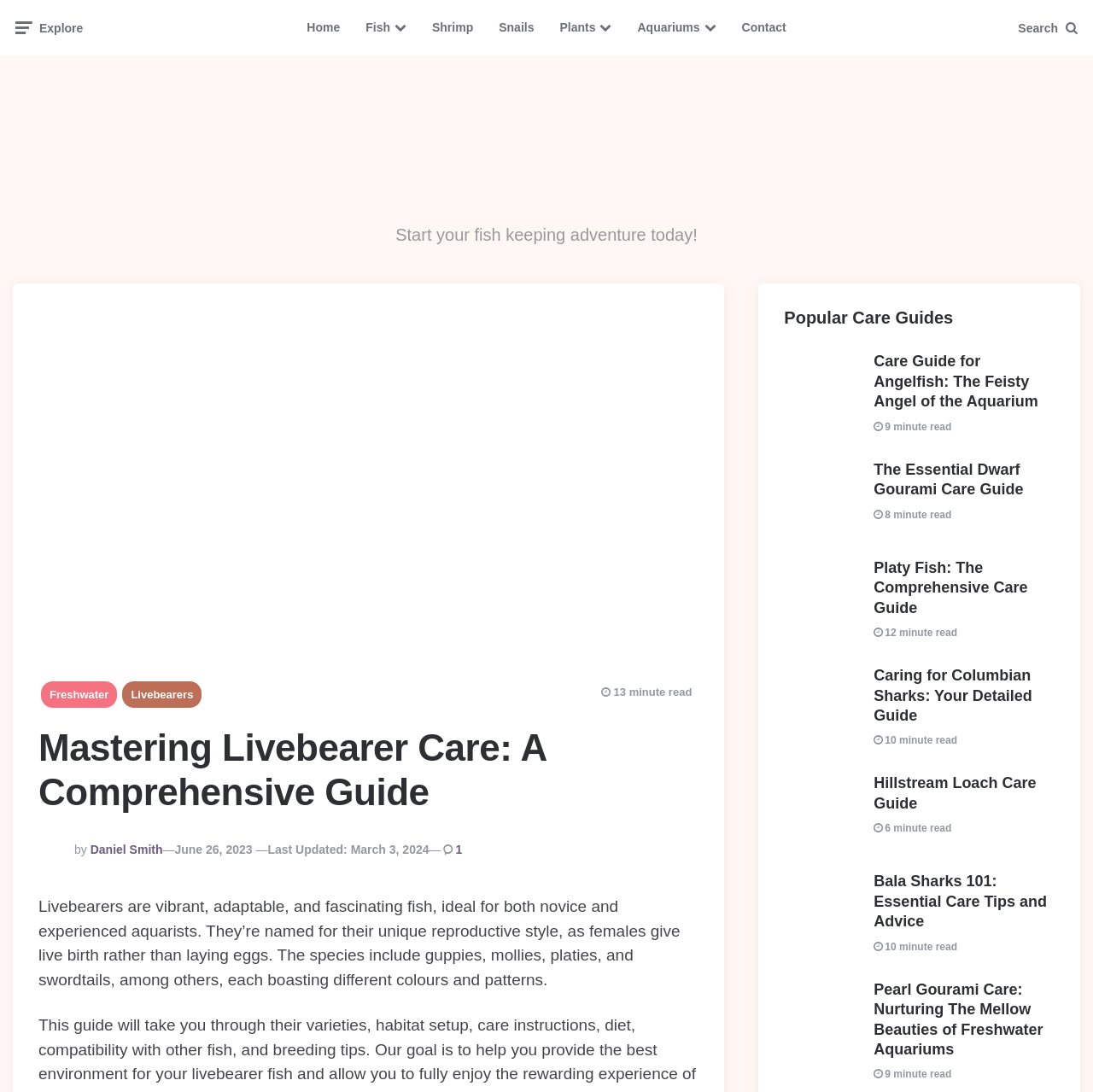Offer a detailed account of what is visible on the webpage.

This webpage is a comprehensive guide to caring for livebearer fish, titled "Mastering Livebearer Care: A Comprehensive Guide". At the top of the page, there is a navigation menu with links to "Home", "Fish", "Shrimp", "Snails", "Plants", "Aquariums", and "Contact". On the right side of the navigation menu, there is a search bar.

Below the navigation menu, there is a large header image with a title "Fluvico Aquarium Guides" and a tagline "Start your fish keeping adventure today!". The header image takes up most of the width of the page.

Below the header image, there is a section dedicated to the guide's content. The title "Mastering Livebearer Care: A Comprehensive Guide" is displayed prominently, followed by a brief introduction to livebearers, which are described as vibrant, adaptable, and fascinating fish.

On the right side of the introduction, there is a section titled "Popular Care Guides" with six links to guides for different fish species, including angelfish, dwarf gourami, platy, Columbian shark, hillstream loach, and bala shark. Each link is accompanied by a small image and a brief description of the guide, including the reading time.

Throughout the page, there are several images of different fish species, including livebearers, angelfish, dwarf gourami, platy, Columbian shark, hillstream loach, and bala shark. These images are scattered throughout the page, often accompanying links to guides or articles.

At the bottom of the page, there is a section with information about the author, Daniel Smith, and the date the guide was posted and last updated.